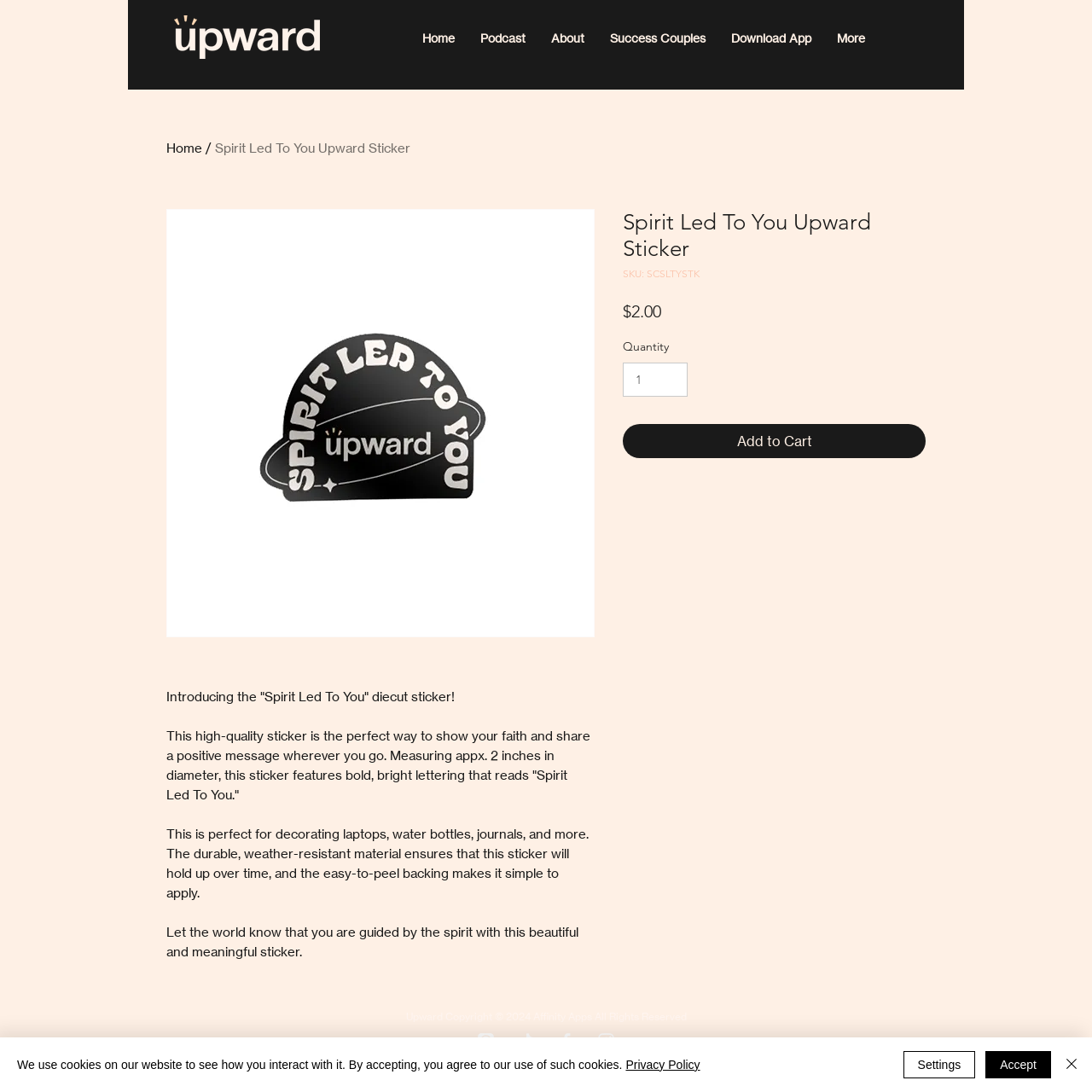Illustrate the webpage with a detailed description.

This webpage is about a product called "Spirit Led To You" diecut sticker, which is a high-quality sticker that can be used to show one's faith and share a positive message. The sticker is described as measuring approximately 2 inches in diameter, with bold and bright lettering.

At the top of the page, there is a navigation menu with links to "Home", "Podcast", "About", "Success Couples", and "Download App". Below this menu, there is a main section that contains an article about the sticker. The article includes a heading, a description of the sticker, and its features.

On the left side of the main section, there is an image of the sticker, and on the right side, there is a section with the sticker's details, including its SKU, price, and quantity. There is also an "Add to Cart" button.

At the bottom of the page, there is a copyright notice and a social bar with links to various social media platforms, including Threads, TikTok, Facebook, and Instagram. There is also a link to contact the support team.

Additionally, there is a cookie policy alert at the bottom of the page, which informs users about the use of cookies on the website and provides links to the privacy policy and settings.